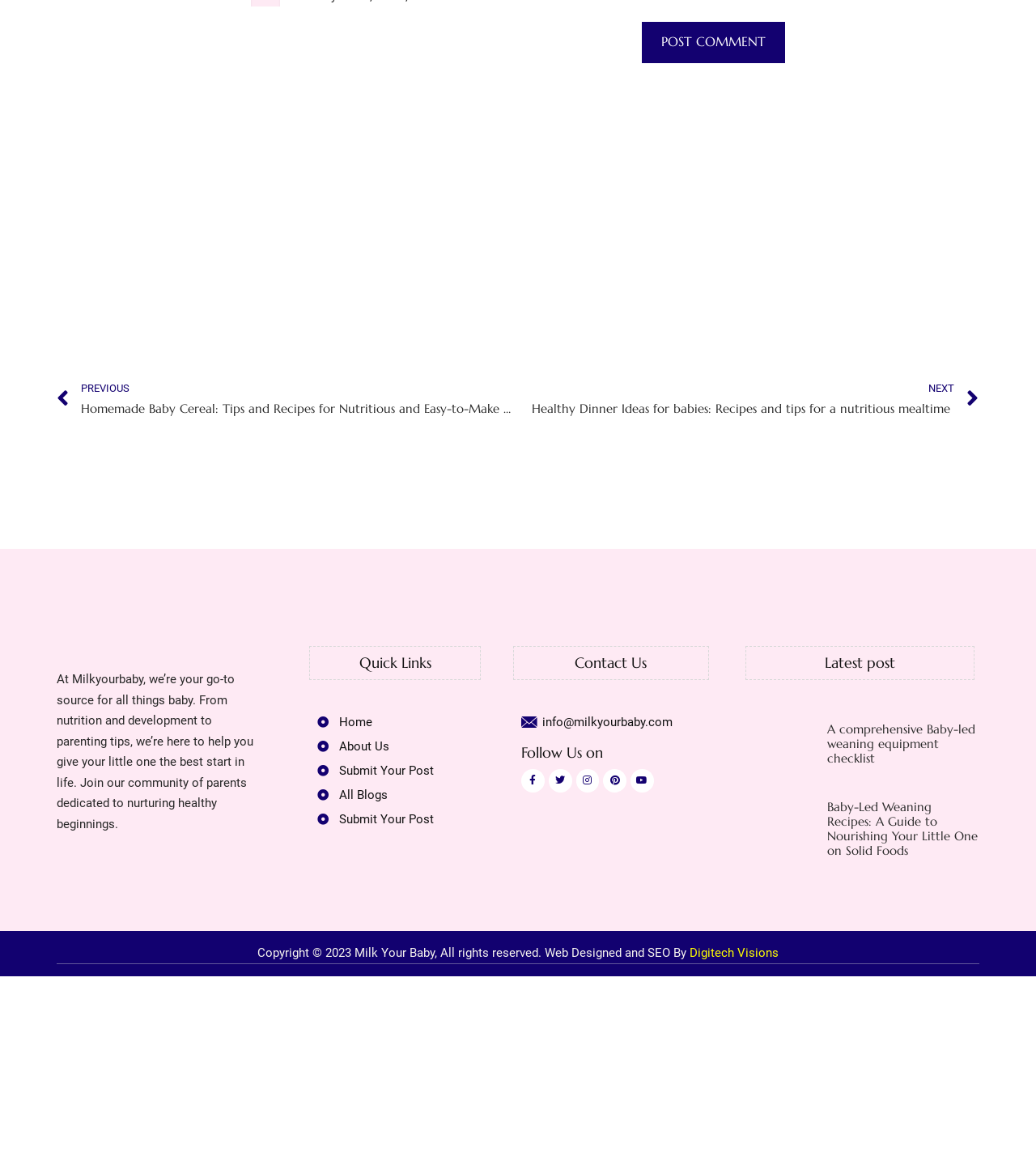Please provide a comprehensive answer to the question based on the screenshot: What is the latest post on the website?

The latest post on the website is mentioned in the latest post section, which is 'A comprehensive Baby-led weaning equipment checklist'. This post is likely to be a detailed guide on the equipment needed for baby-led weaning, and I can click on the link to read more about it.